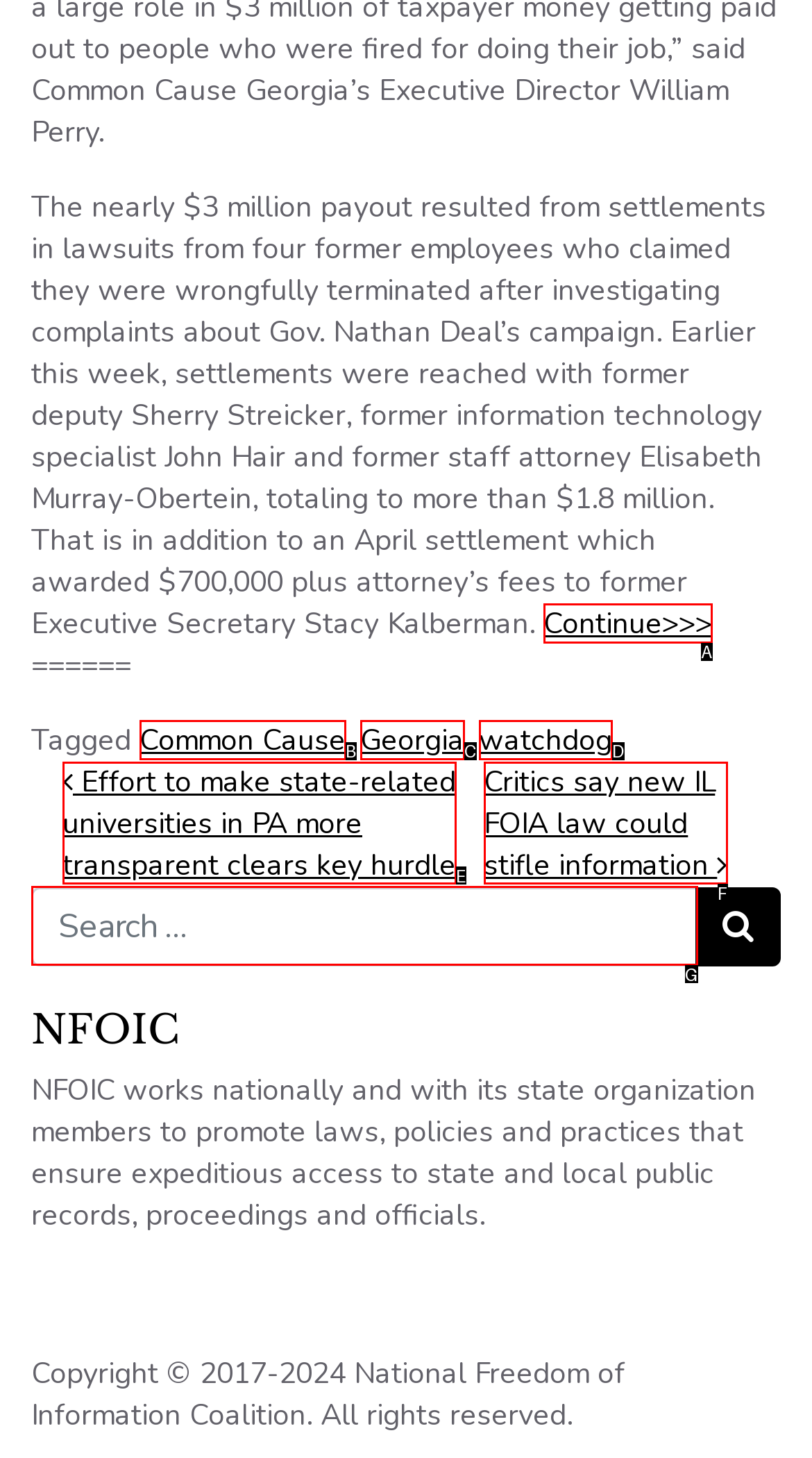Identify the HTML element that corresponds to the description: parent_node: Search name="s" placeholder="Search …"
Provide the letter of the matching option from the given choices directly.

G